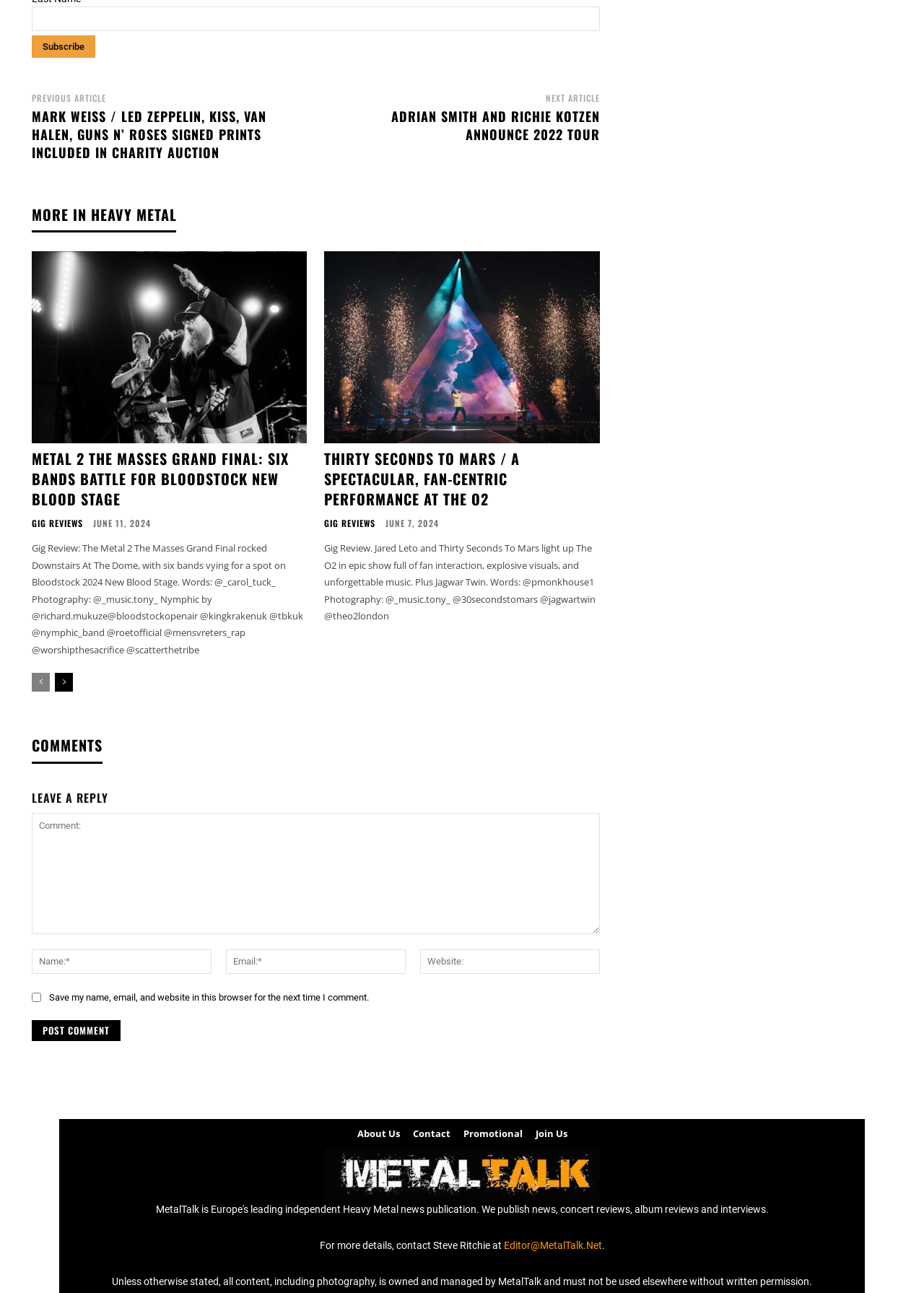Respond to the following question with a brief word or phrase:
What is the purpose of the checkbox labeled 'Save my name, email, and website in this browser for the next time I comment'?

Save comment info